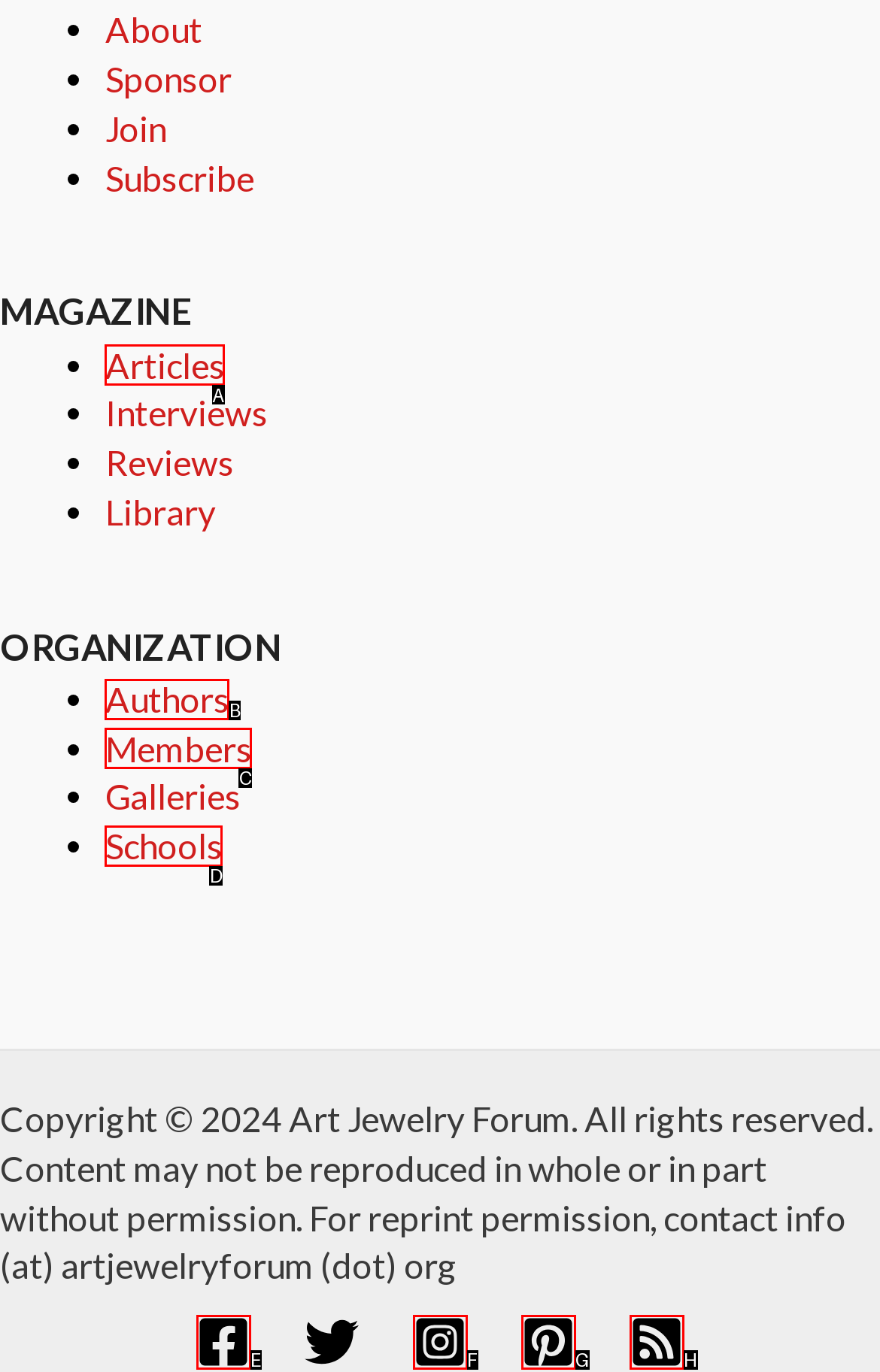Which HTML element should be clicked to perform the following task: Check the Postbox
Reply with the letter of the appropriate option.

None